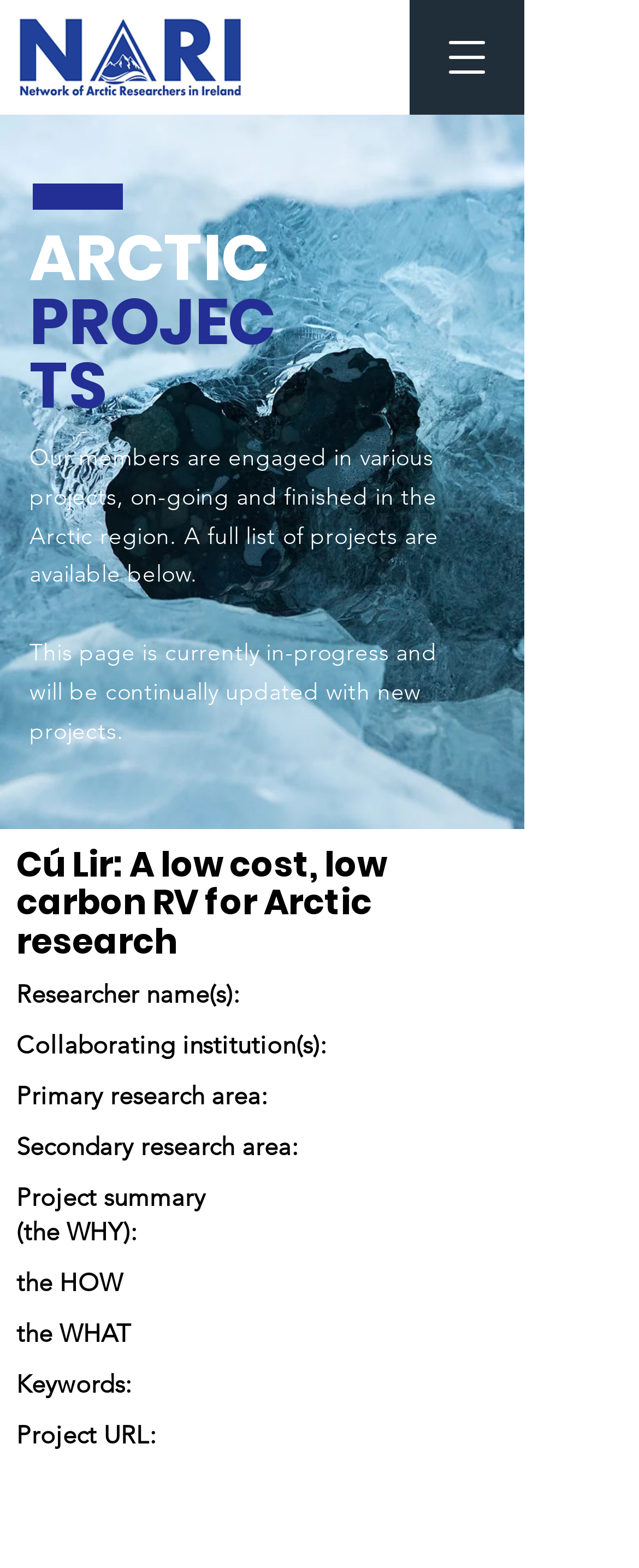Can you find the bounding box coordinates for the UI element given this description: "aria-label="Open navigation menu""? Provide the coordinates as four float numbers between 0 and 1: [left, top, right, bottom].

[0.667, 0.01, 0.795, 0.063]